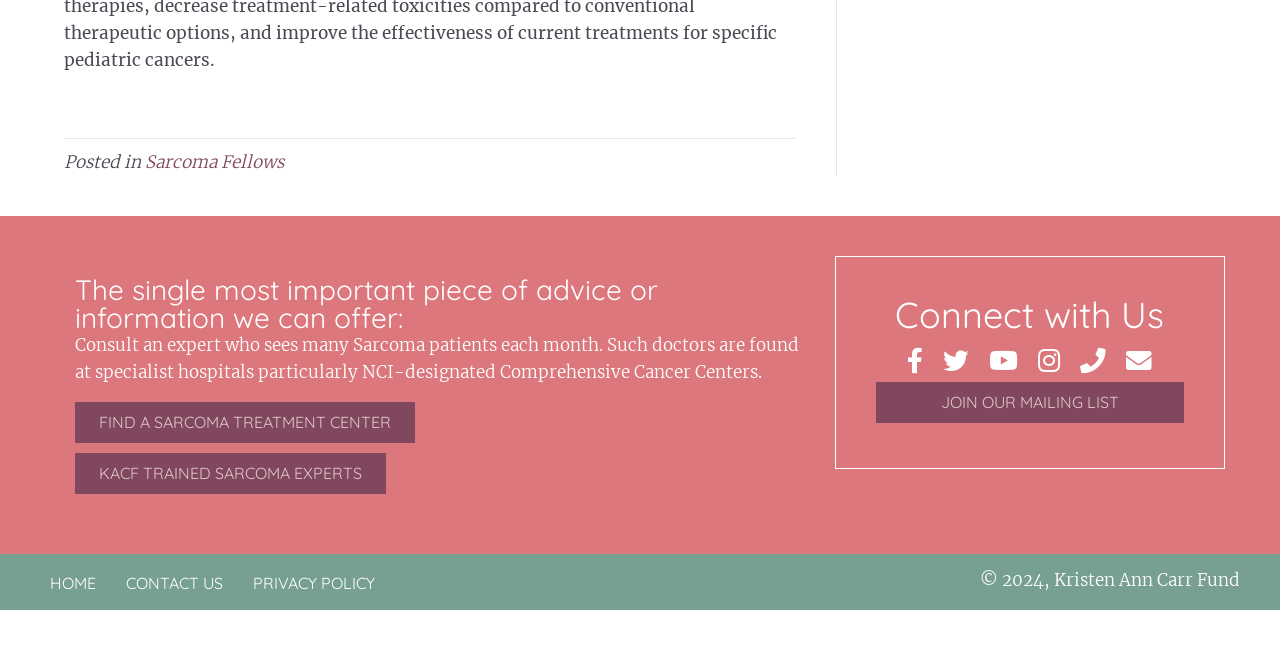Find the bounding box coordinates of the clickable element required to execute the following instruction: "Connect with us on Facebook". Provide the coordinates as four float numbers between 0 and 1, i.e., [left, top, right, bottom].

[0.709, 0.557, 0.721, 0.606]